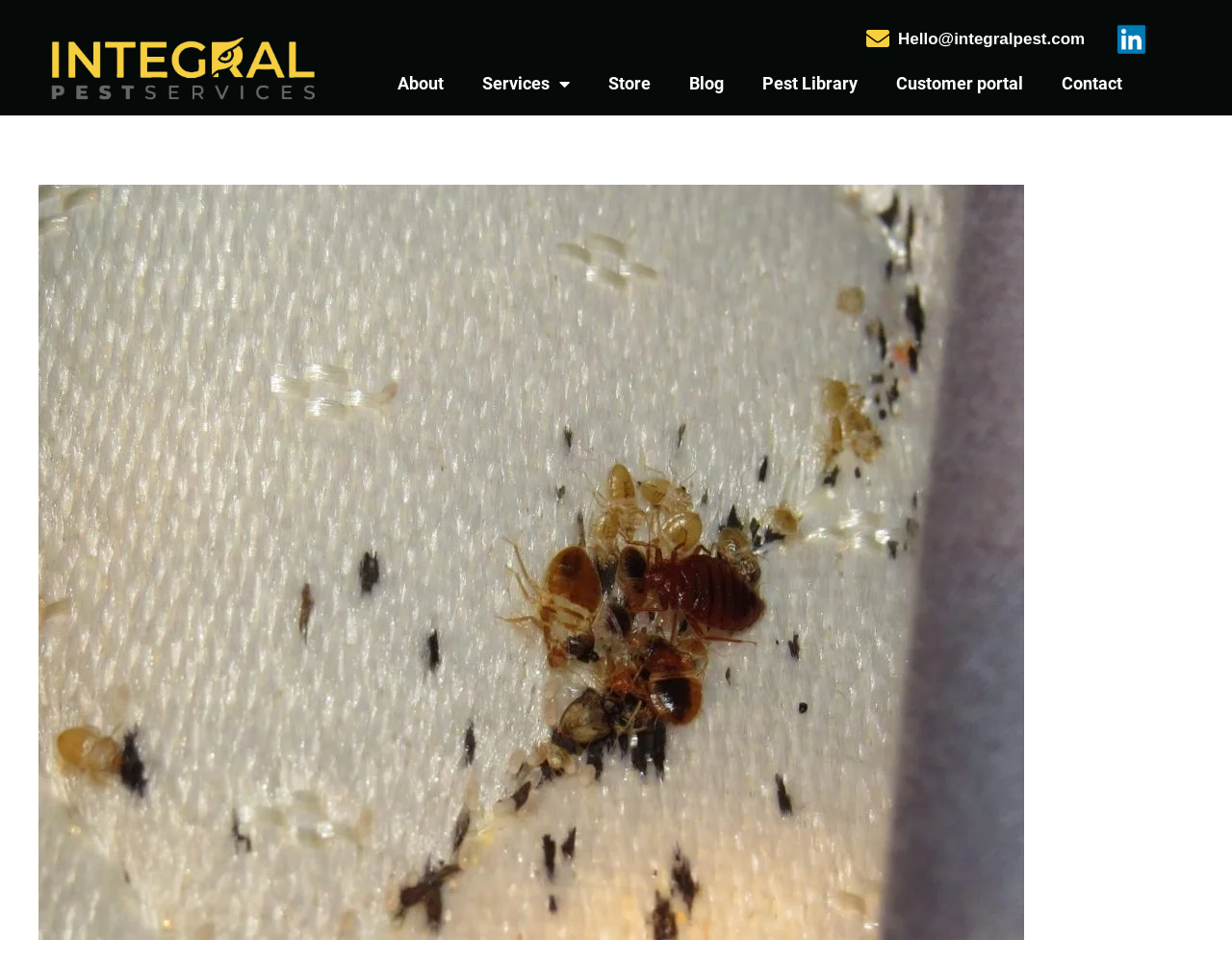Determine the bounding box coordinates for the clickable element required to fulfill the instruction: "View comments". Provide the coordinates as four float numbers between 0 and 1, i.e., [left, top, right, bottom].

None